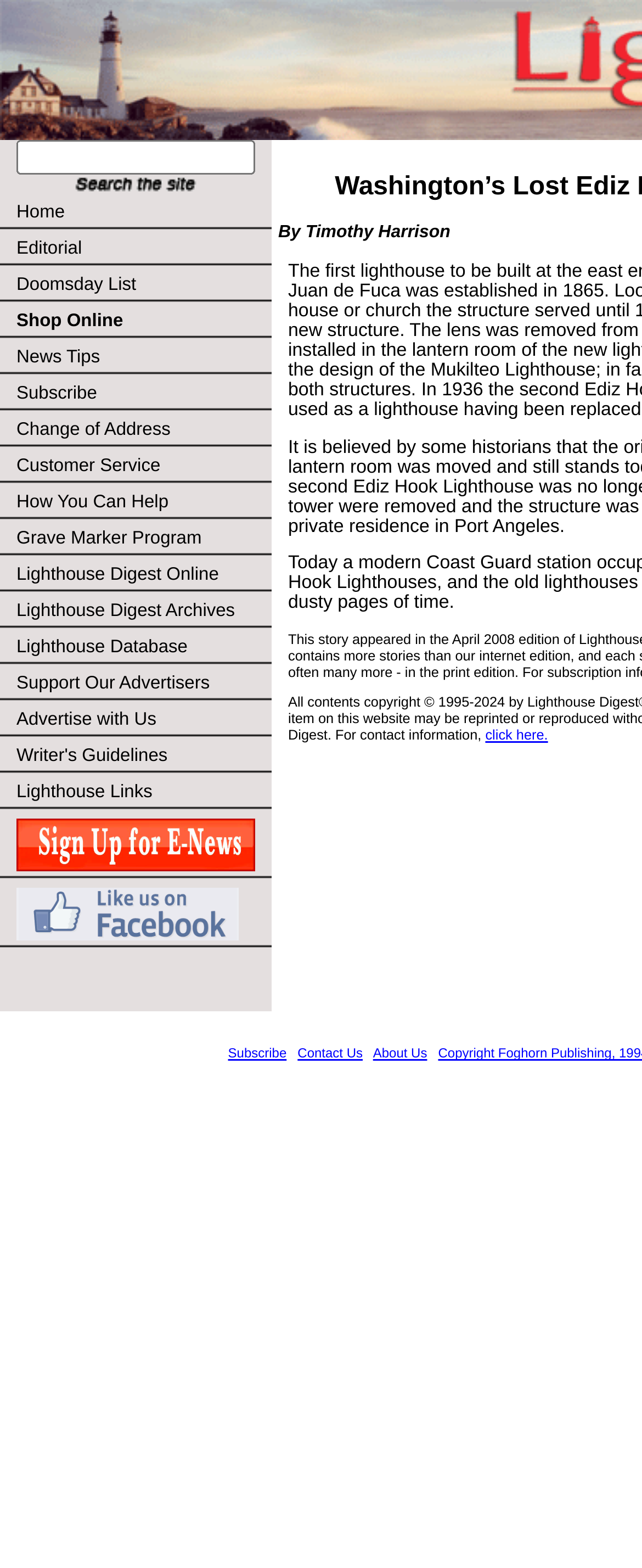What is the purpose of the search box?
Please provide a single word or phrase answer based on the image.

To search the website